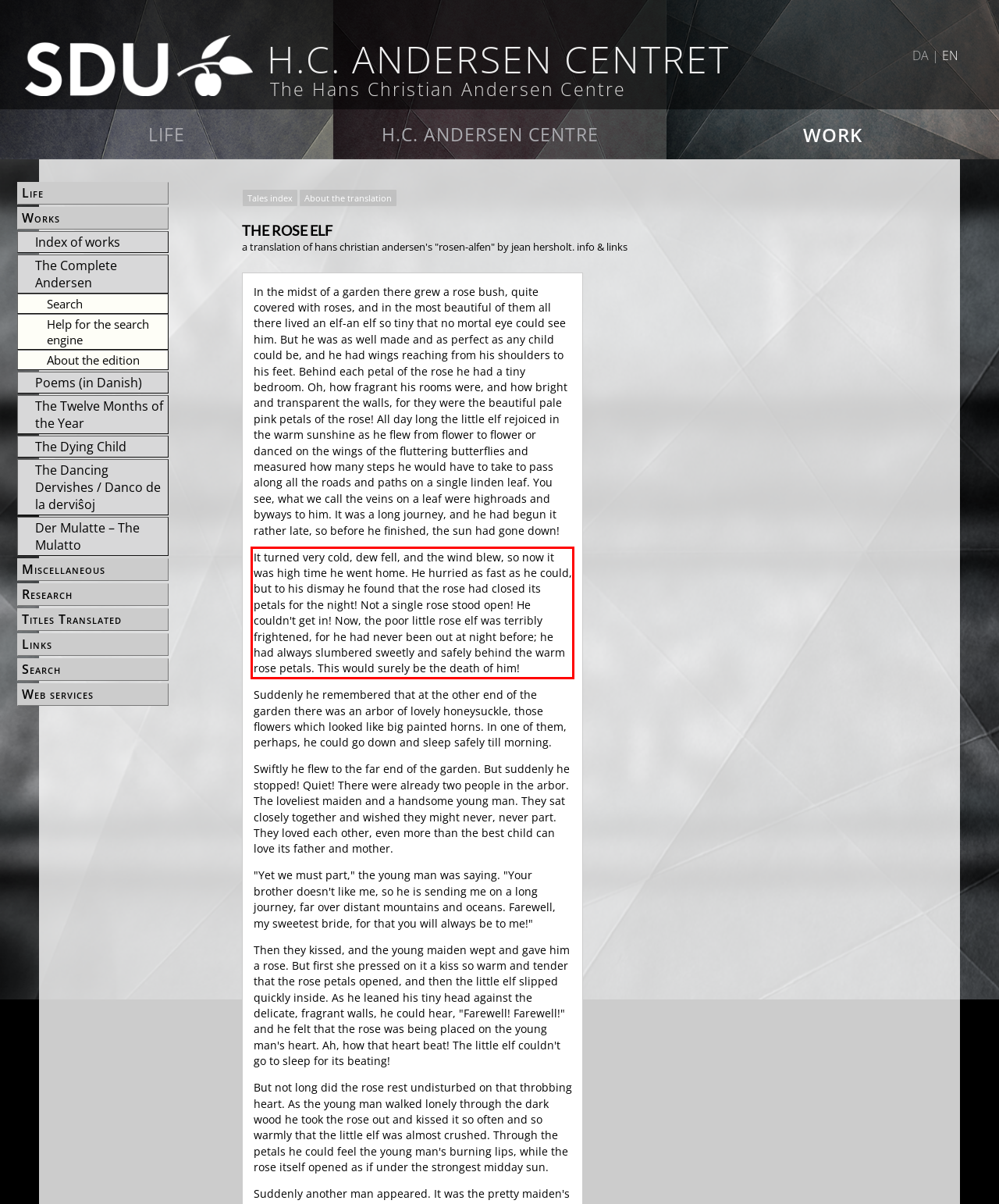Using OCR, extract the text content found within the red bounding box in the given webpage screenshot.

It turned very cold, dew fell, and the wind blew, so now it was high time he went home. He hurried as fast as he could, but to his dismay he found that the rose had closed its petals for the night! Not a single rose stood open! He couldn't get in! Now, the poor little rose elf was terribly frightened, for he had never been out at night before; he had always slumbered sweetly and safely behind the warm rose petals. This would surely be the death of him!